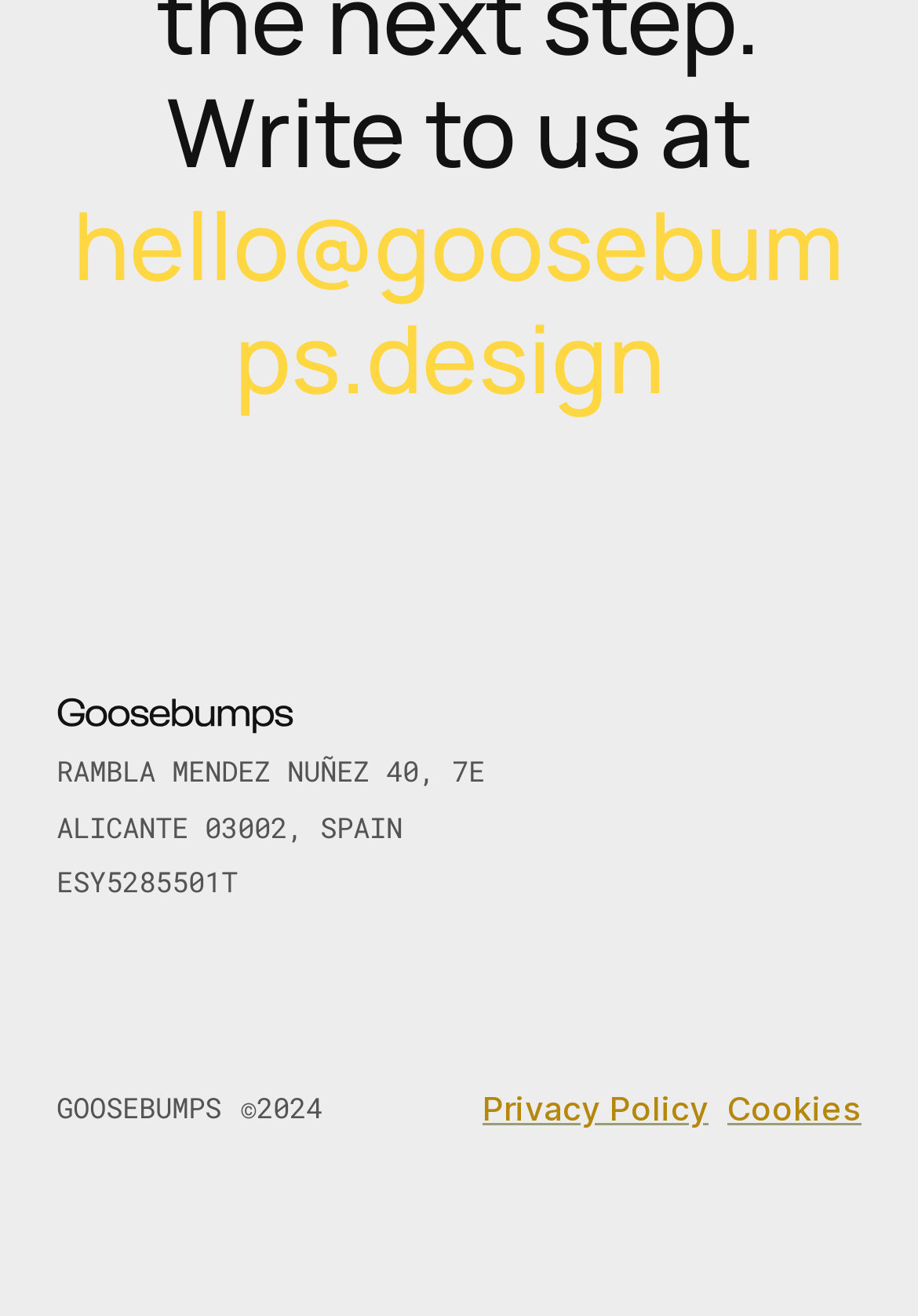Give the bounding box coordinates for this UI element: "Privacy Policy". The coordinates should be four float numbers between 0 and 1, arranged as [left, top, right, bottom].

[0.526, 0.826, 0.772, 0.856]